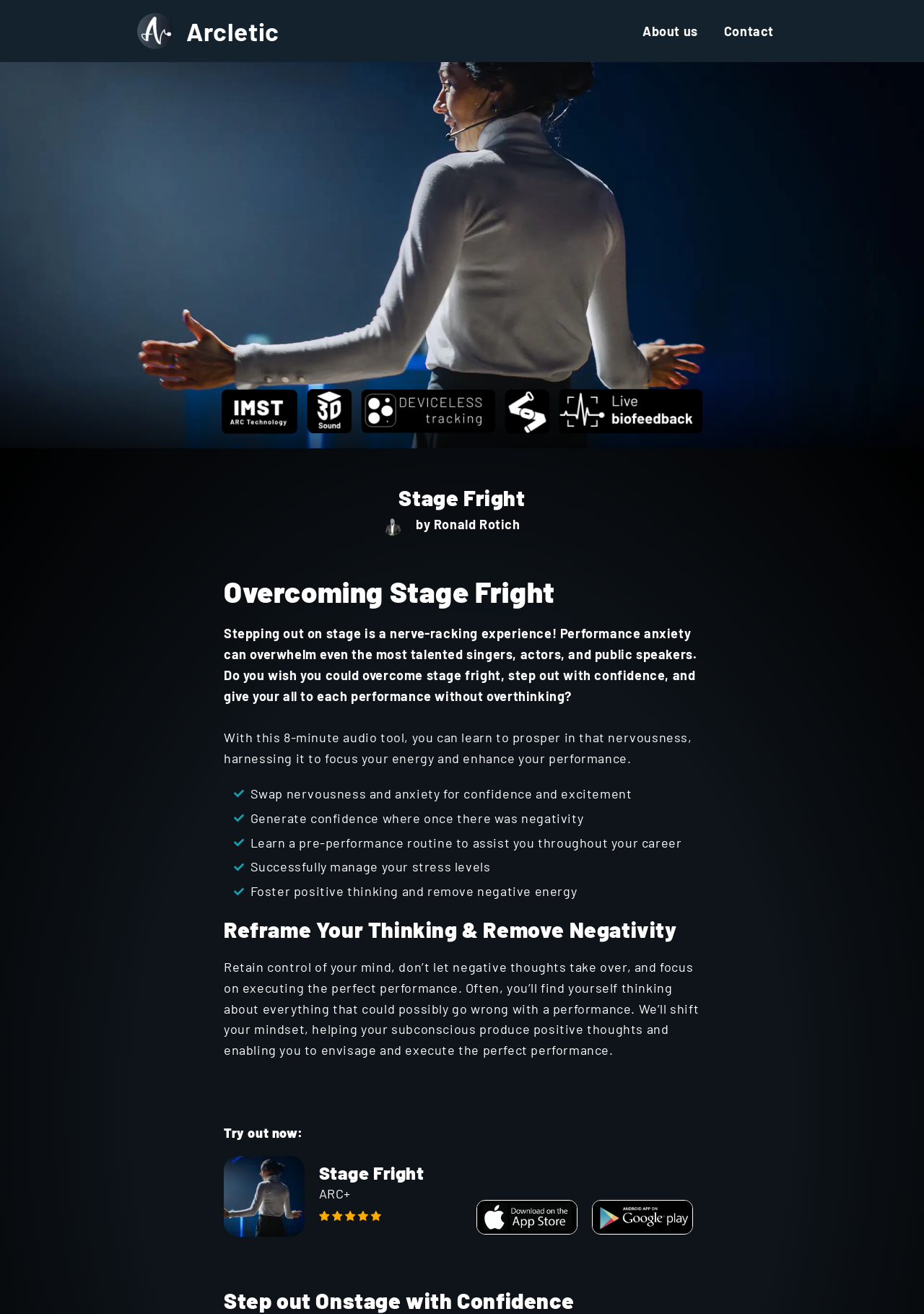Answer the following query with a single word or phrase:
What is the author's name of the 'Stage Fright' book?

Ronald Rotich